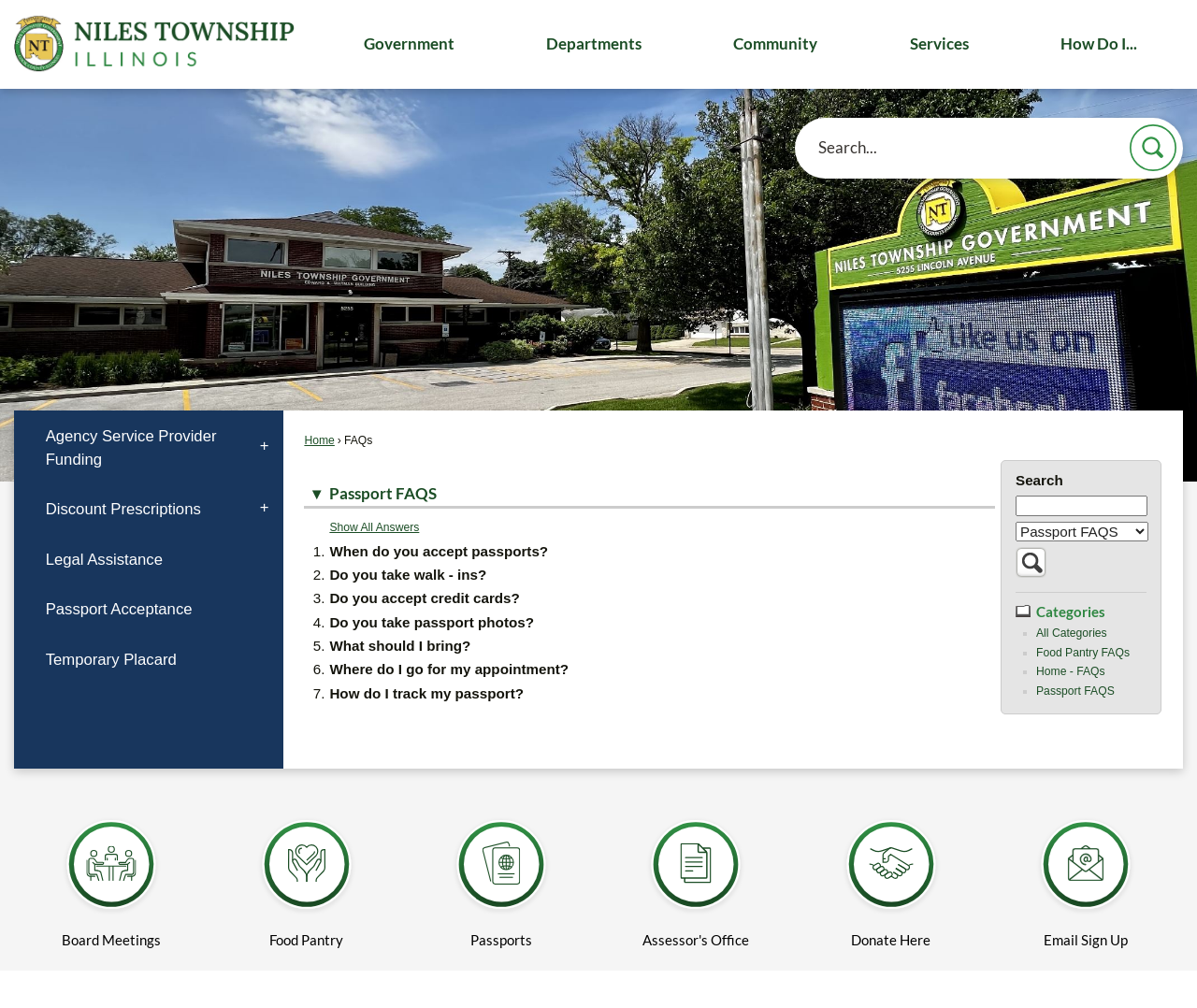What is the purpose of the 'Categories' section?
Respond to the question with a single word or phrase according to the image.

To organize FAQs